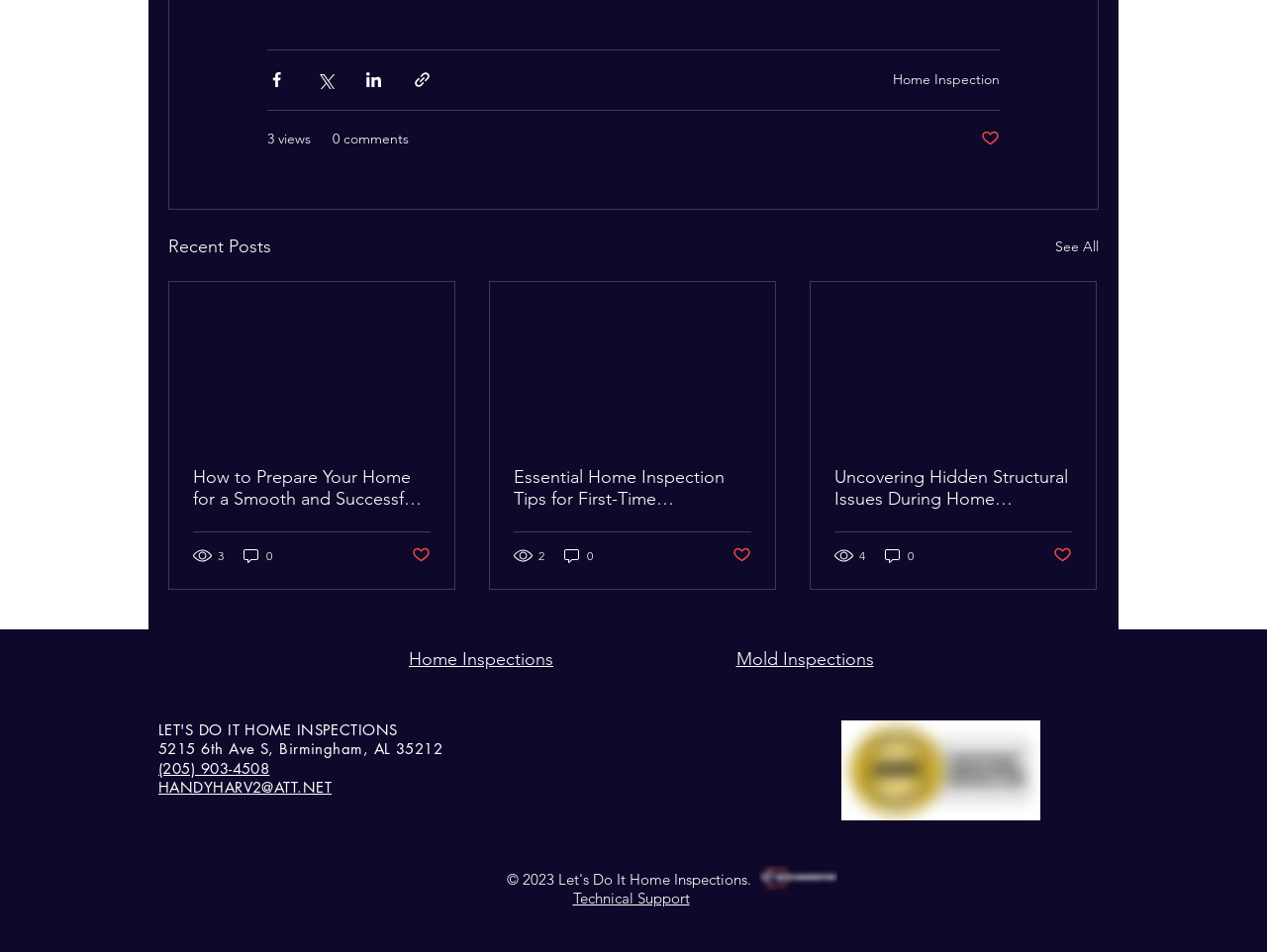How many social media links are there?
Provide a one-word or short-phrase answer based on the image.

3